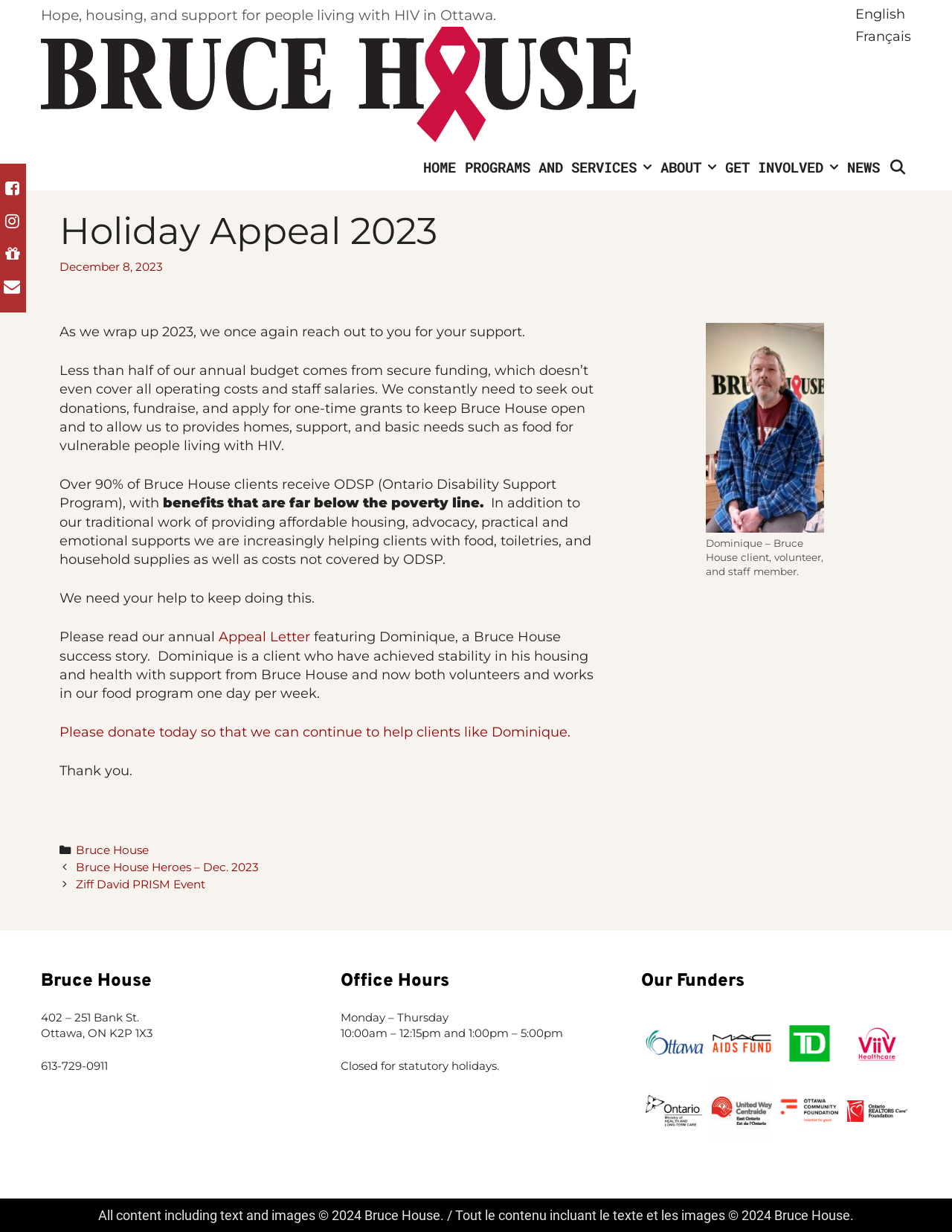Based on the description "About", find the bounding box of the specified UI element.

None